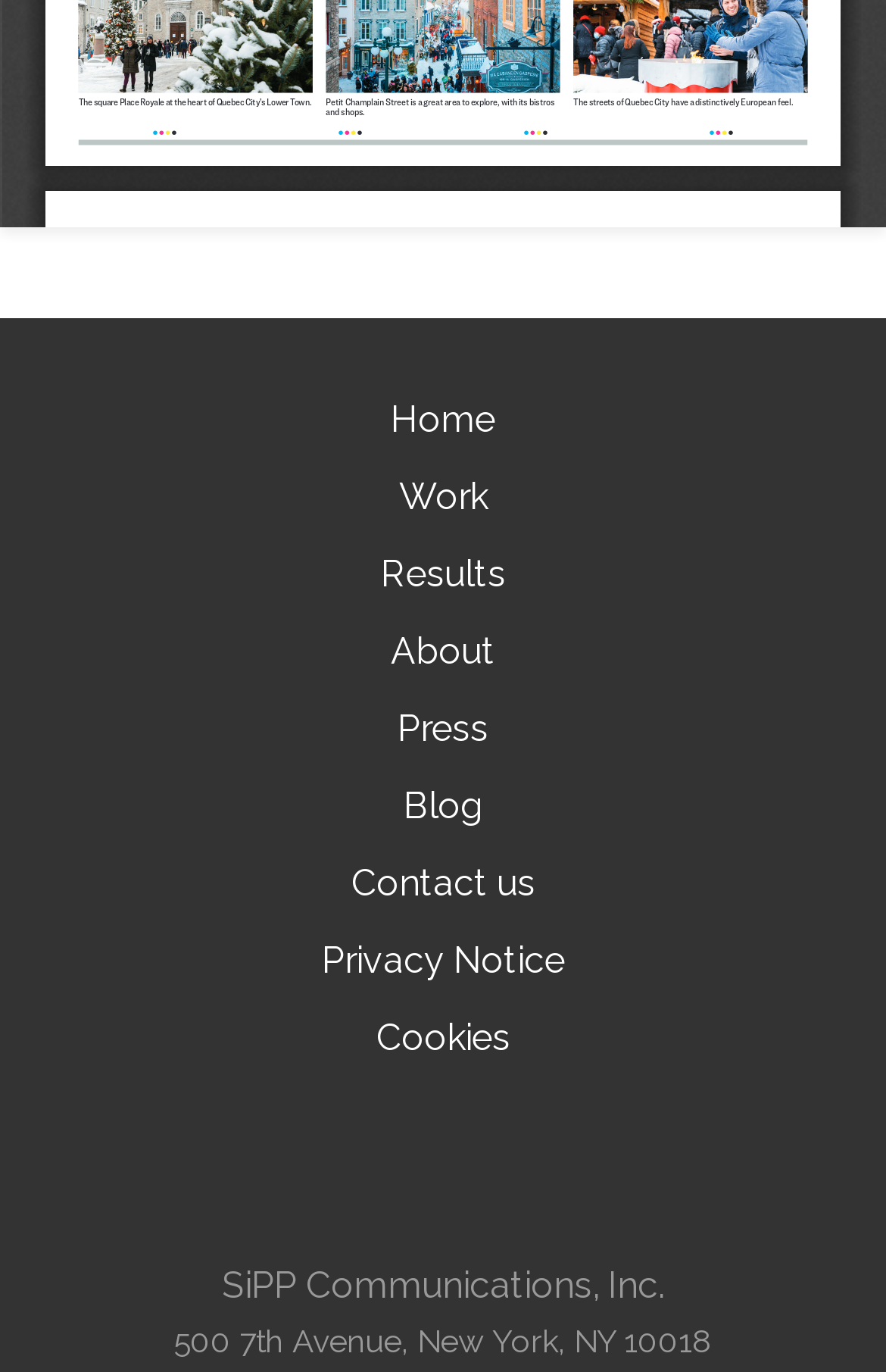Could you highlight the region that needs to be clicked to execute the instruction: "view blog posts"?

[0.455, 0.566, 0.545, 0.609]